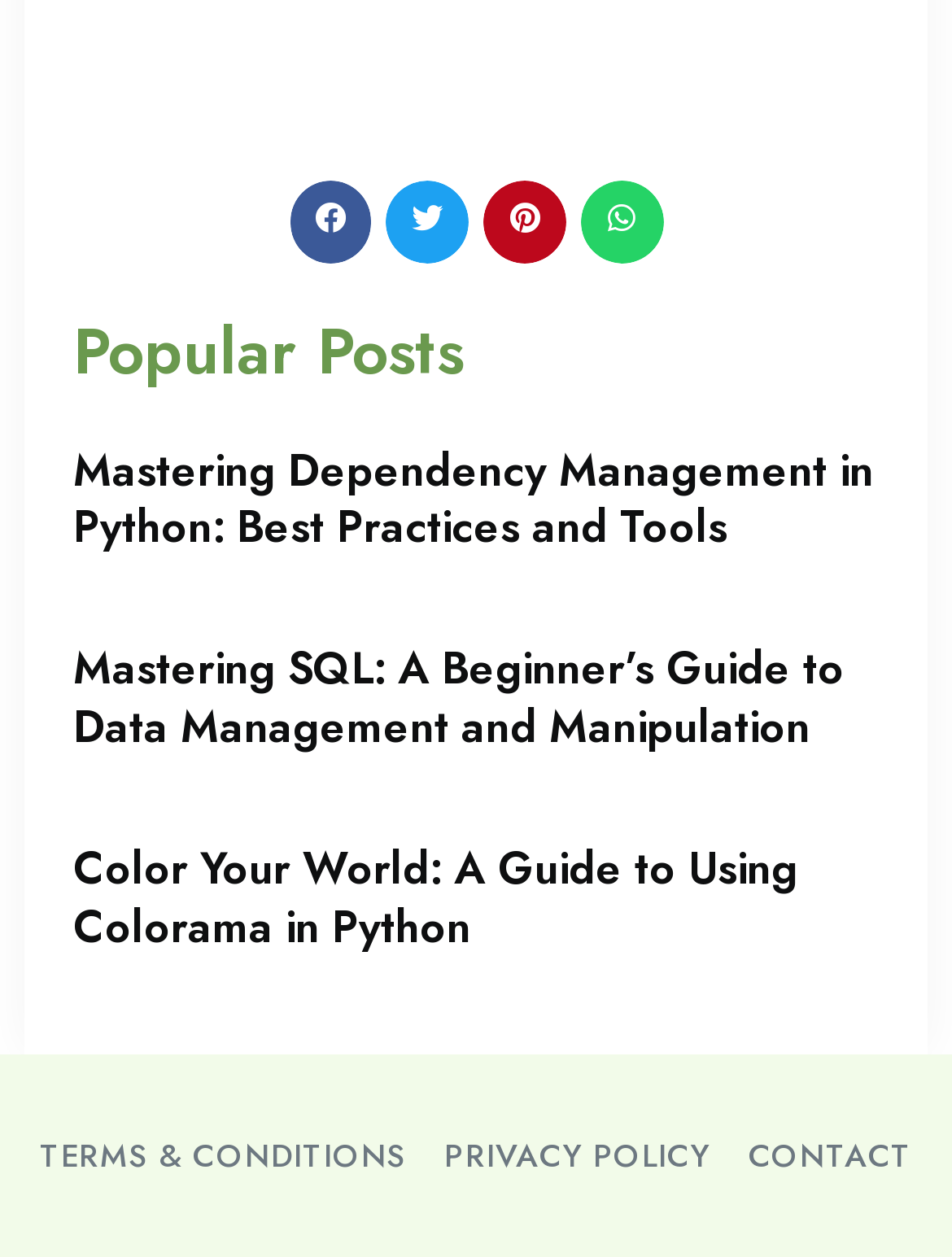Analyze the image and deliver a detailed answer to the question: What is the topic of the first article?

The first article is identified by its heading 'Mastering Dependency Management in Python: Best Practices and Tools' which is located within the article element with bounding box coordinates [0.077, 0.353, 0.923, 0.444]. The topic of this article is therefore 'Dependency Management in Python'.